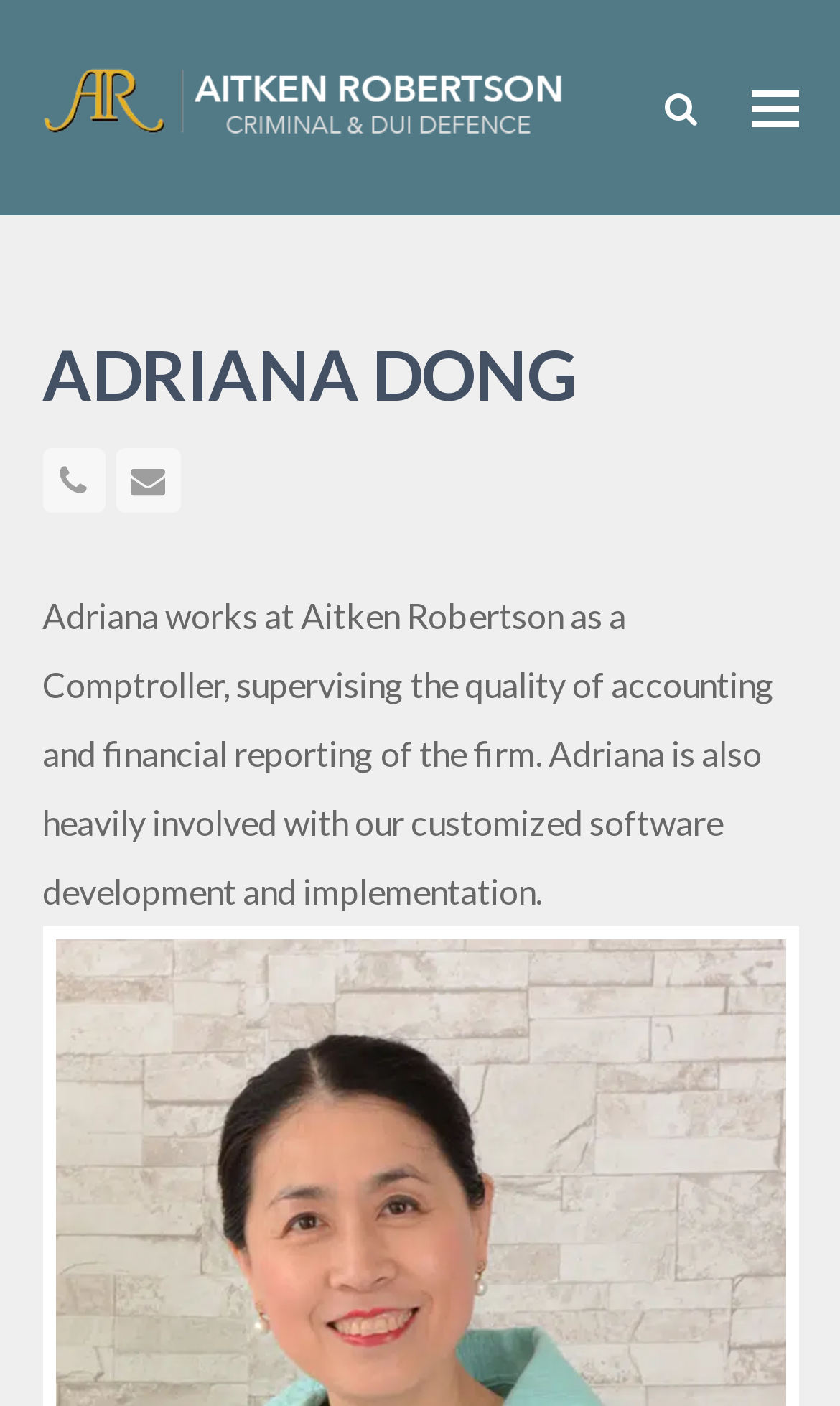Provide the bounding box coordinates for the UI element that is described by this text: "Swiss Replica Tag Heuer". The coordinates should be in the form of four float numbers between 0 and 1: [left, top, right, bottom].

None